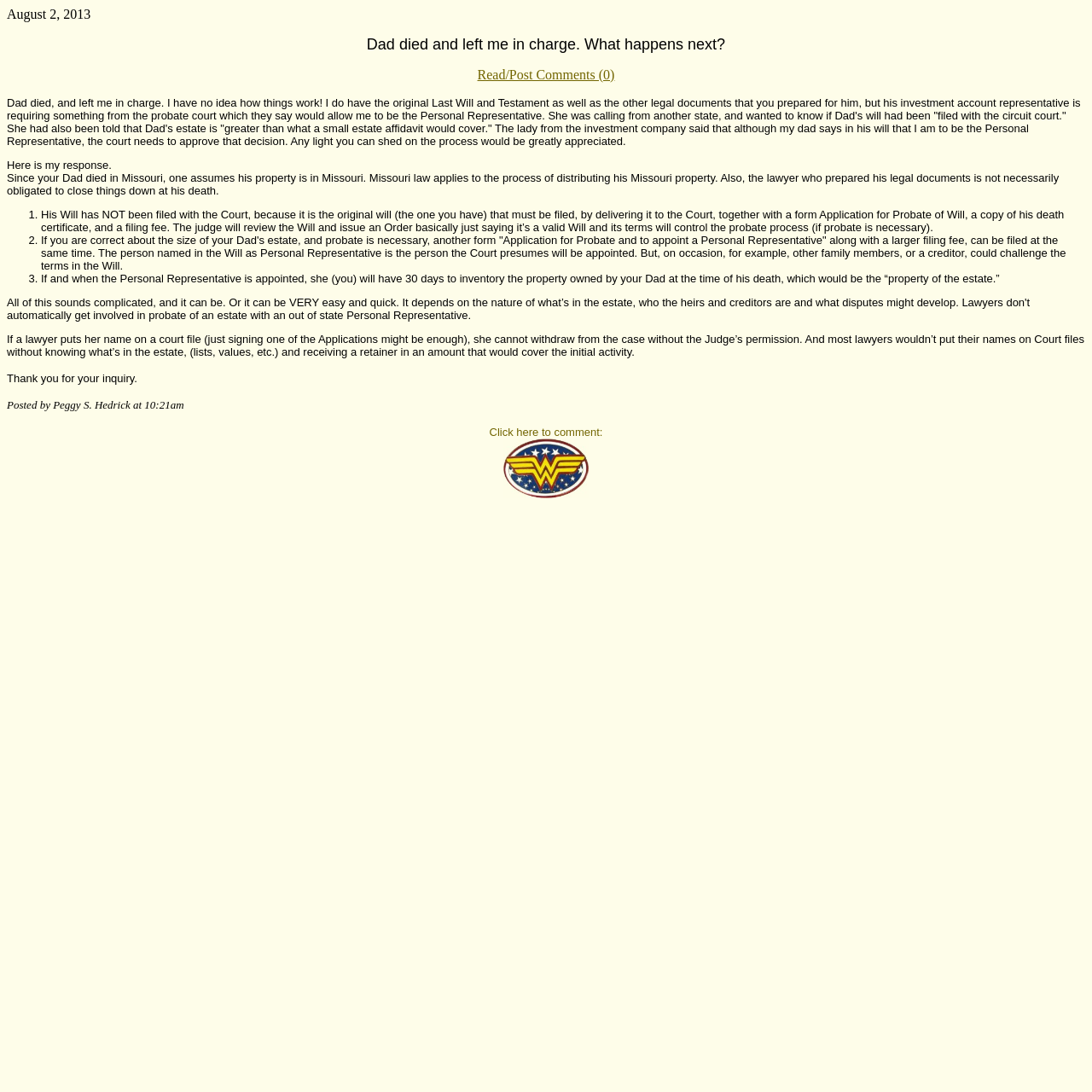Please find the bounding box for the UI element described by: "Click here to comment:".

[0.448, 0.388, 0.552, 0.459]